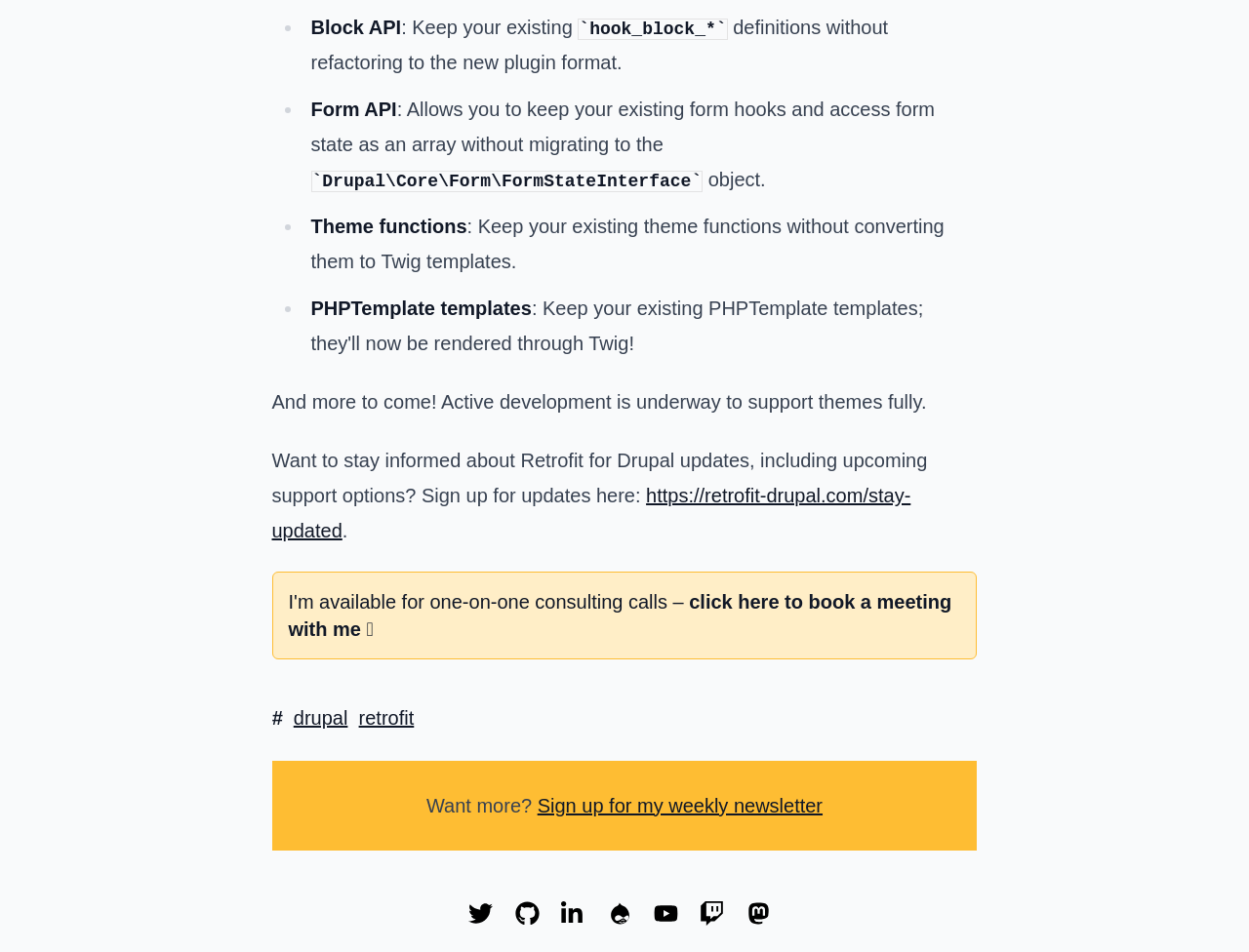What is the purpose of the link at the bottom of the webpage?
Please craft a detailed and exhaustive response to the question.

The link at the bottom of the webpage is for booking a meeting with the developer, as indicated by the text 'I'm available for one-on-one consulting calls – click here to book a meeting with me 🗓️'.